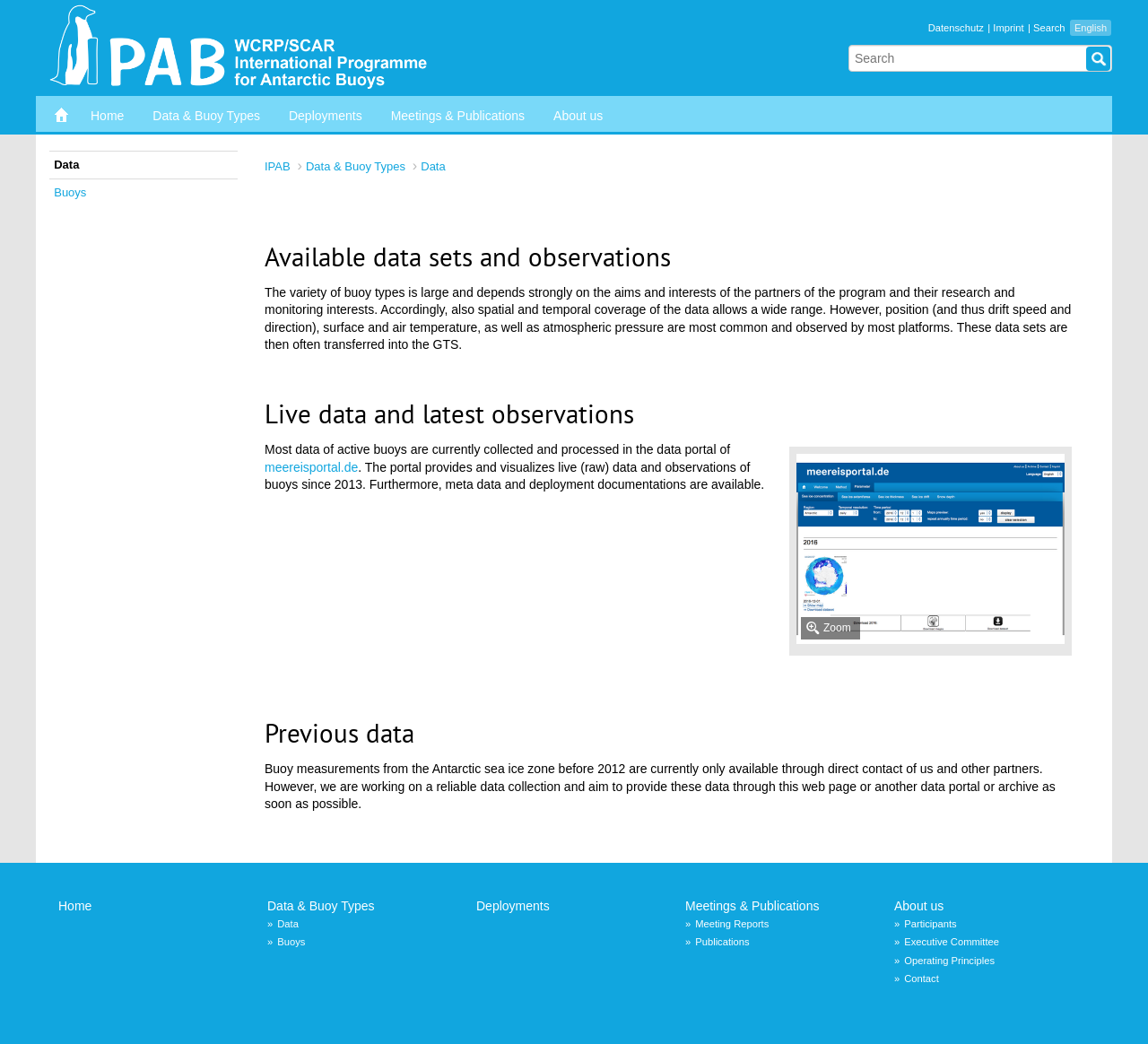Answer the following in one word or a short phrase: 
What is the current status of buoy measurements from the Antarctic sea ice zone before 2012?

Available through direct contact